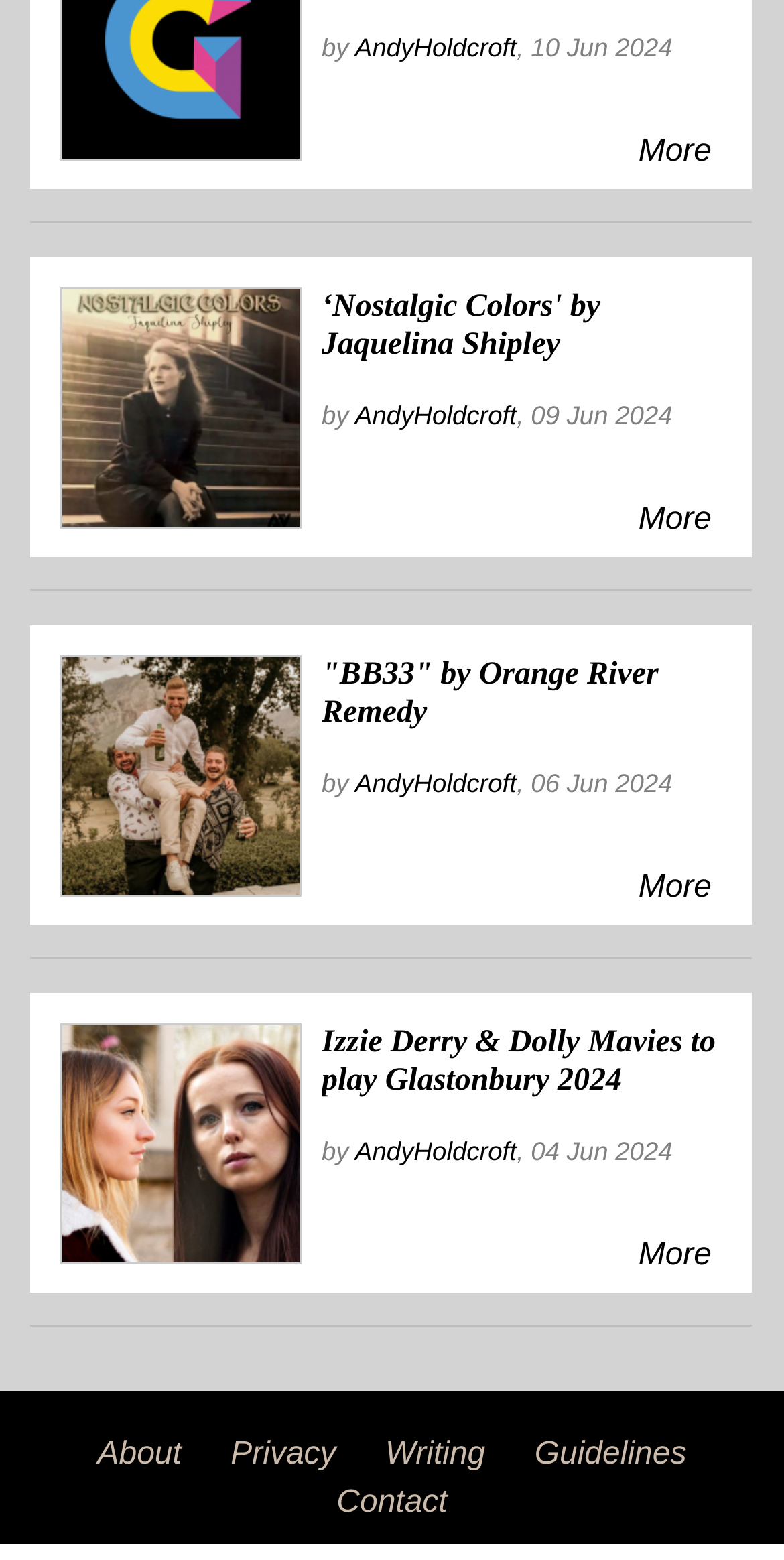Please identify the bounding box coordinates of the element I should click to complete this instruction: 'Read more about Izzie Derry & Dolly Mavies'. The coordinates should be given as four float numbers between 0 and 1, like this: [left, top, right, bottom].

[0.41, 0.657, 0.913, 0.704]